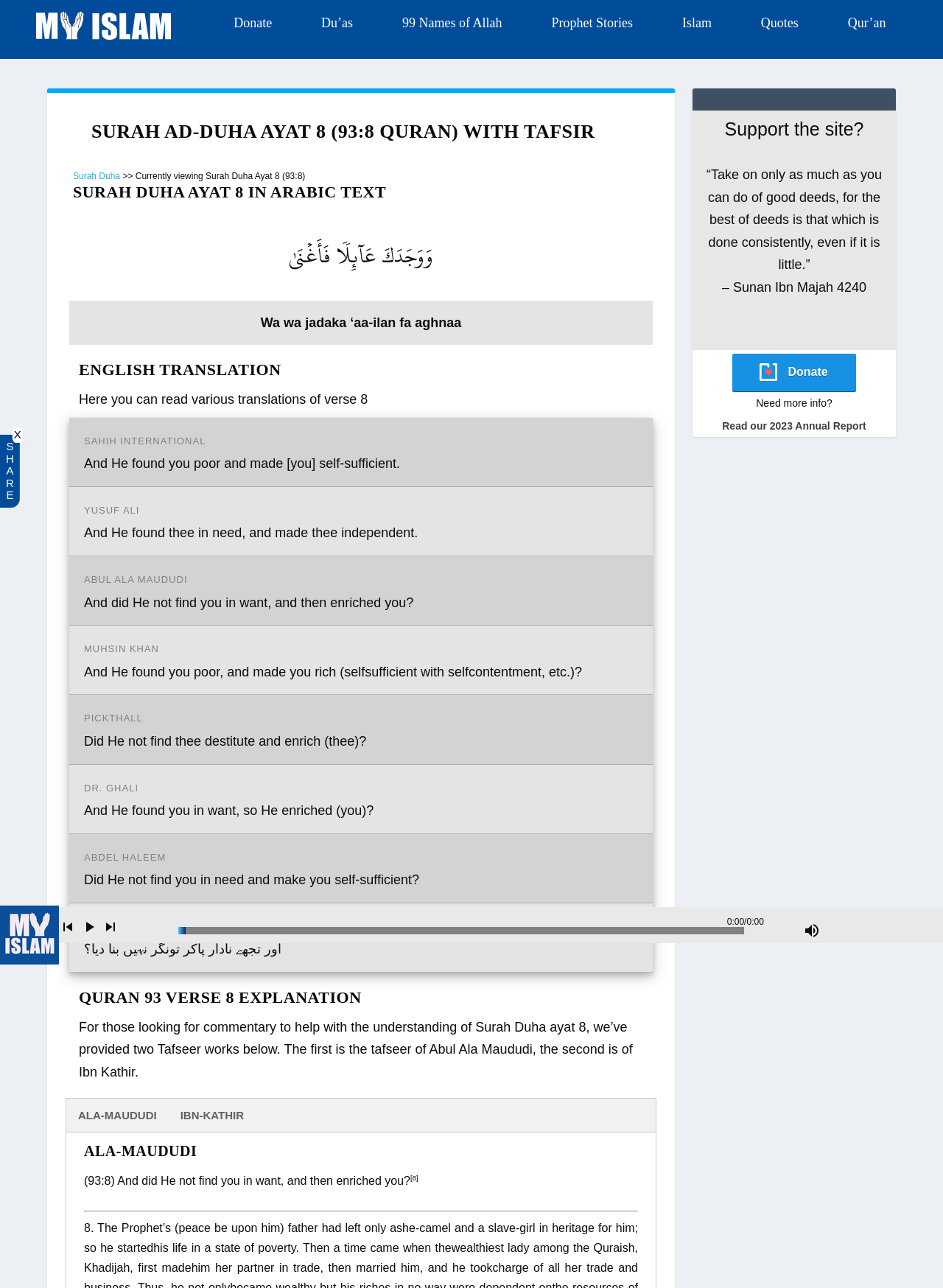What is the name of the Surah being discussed?
Give a detailed explanation using the information visible in the image.

The webpage is focused on Surah Ad-Duha, as indicated by the heading 'SURAH AD-DUHA AYAT 8 (93:8 QURAN) WITH TAFSIR' and the link 'Surah Duha'.